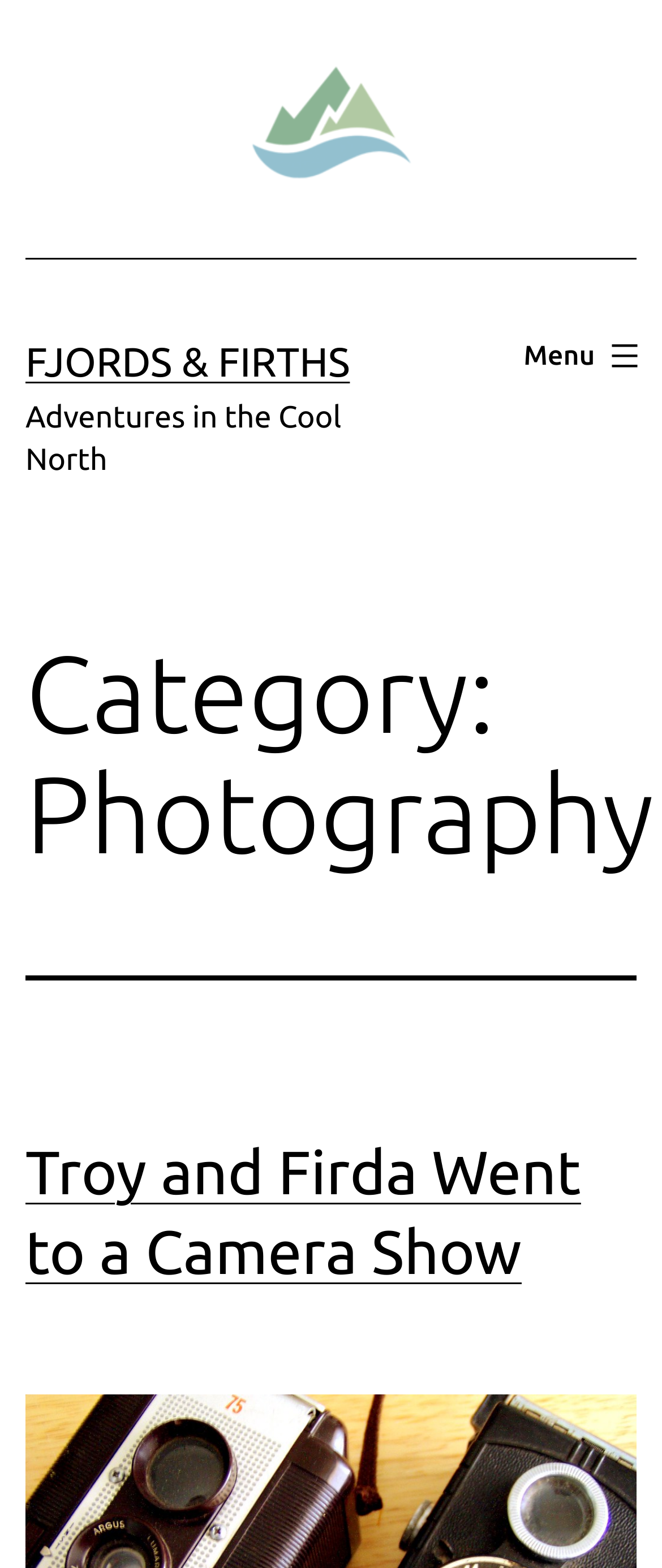Please answer the following question using a single word or phrase: 
Is the menu expanded?

No